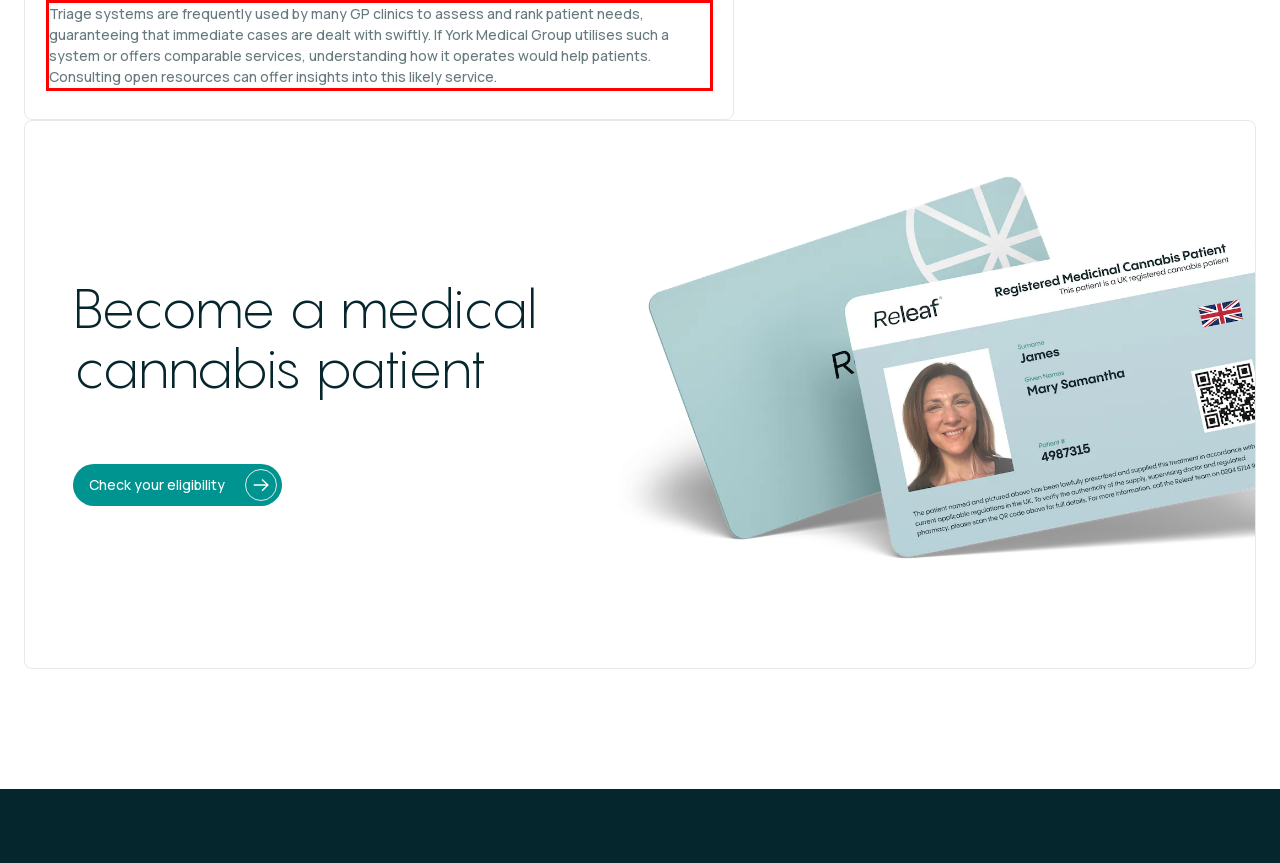Analyze the webpage screenshot and use OCR to recognize the text content in the red bounding box.

Triage systems are frequently used by many GP clinics to assess and rank patient needs, guaranteeing that immediate cases are dealt with swiftly. If York Medical Group utilises such a system or offers comparable services, understanding how it operates would help patients. Consulting open resources can offer insights into this likely service.